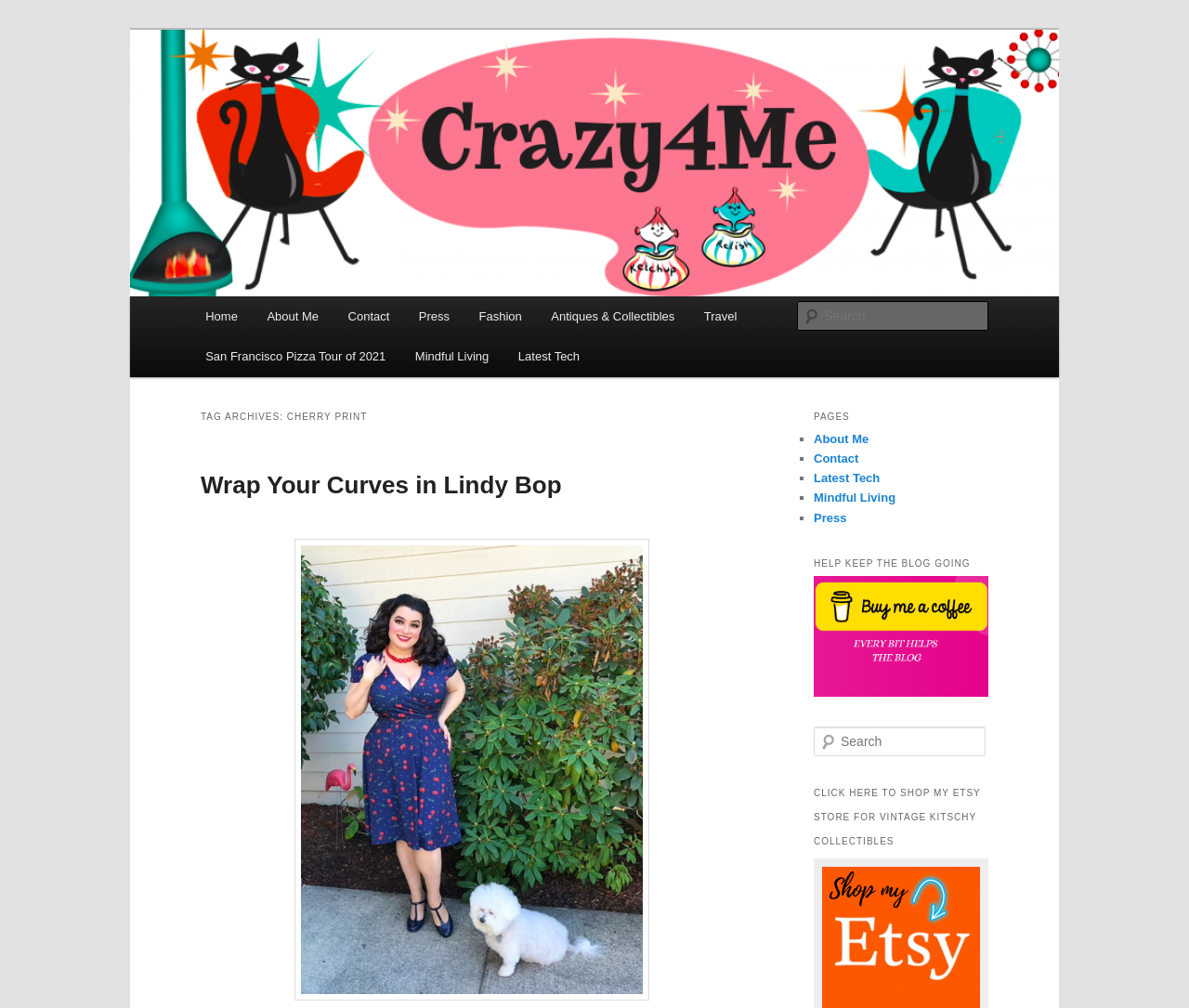Analyze the image and answer the question with as much detail as possible: 
What is the main topic of the blog post?

The main topic of the blog post can be inferred from the heading element with the text 'TAG ARCHIVES: CHERRY PRINT' which suggests that the blog post is about cherry print, and also from the image of a dress with a cherry print design.